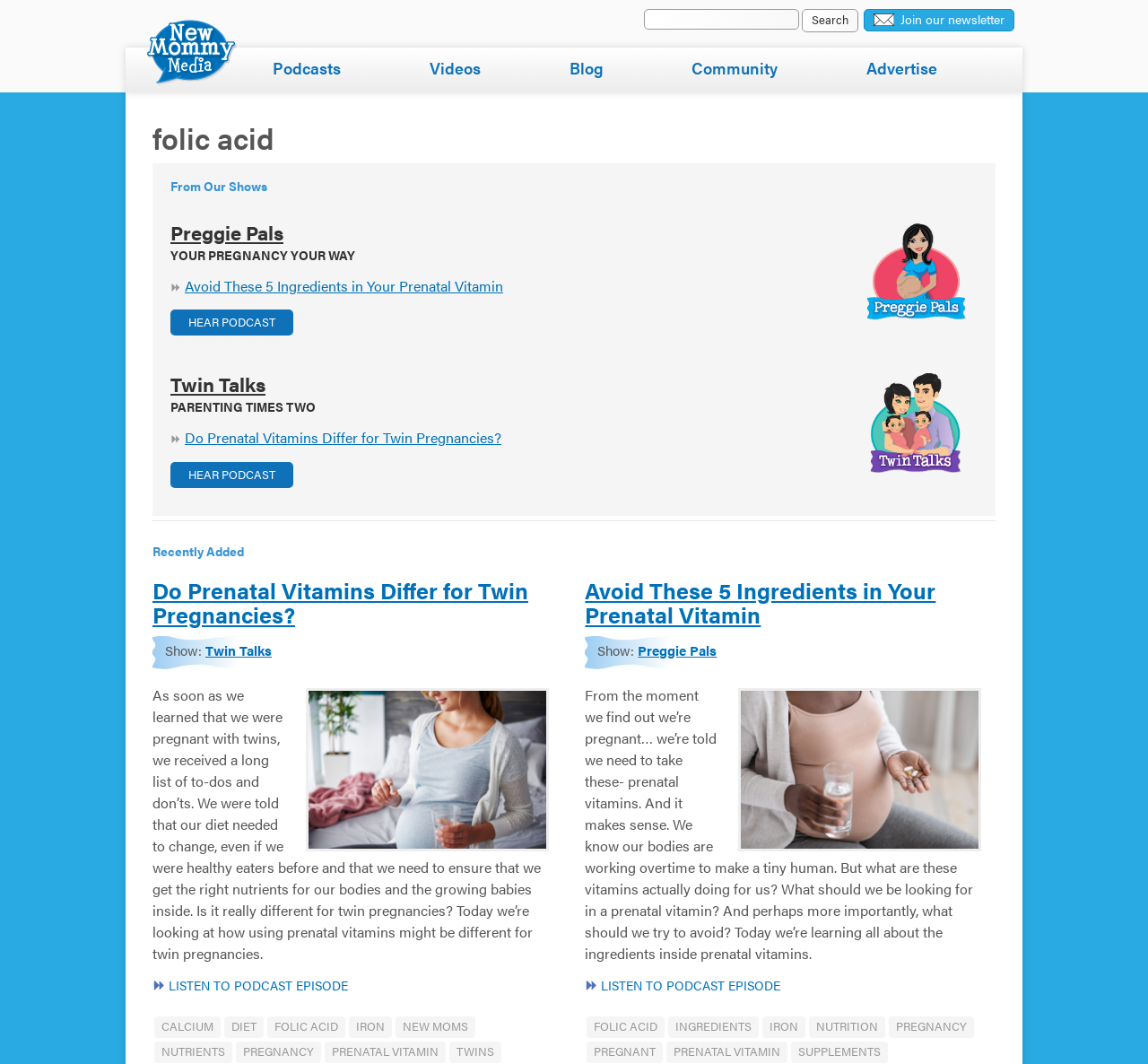Determine the bounding box coordinates of the target area to click to execute the following instruction: "Join the newsletter."

[0.752, 0.008, 0.884, 0.03]